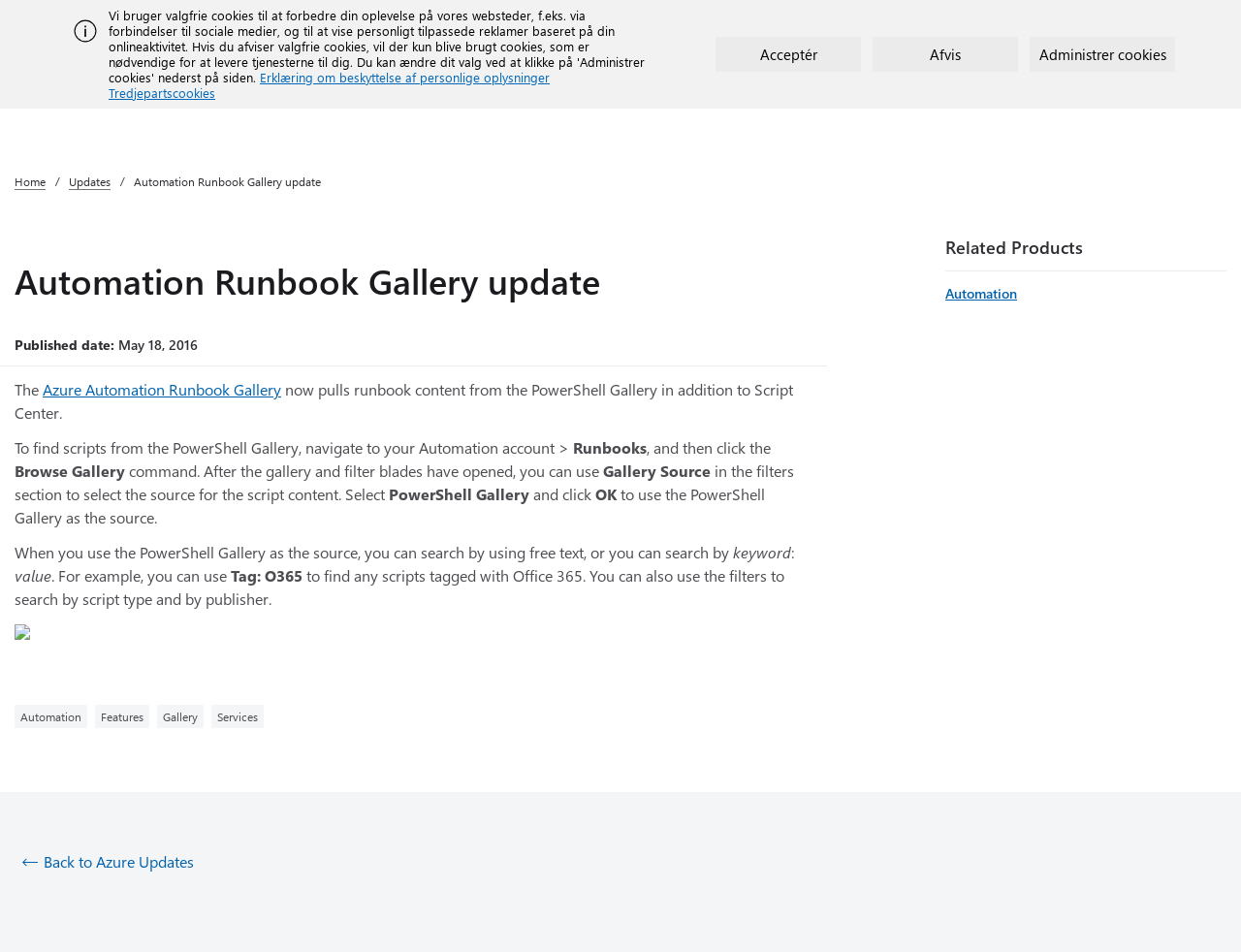Given the following UI element description: "Back to Azure Updates", find the bounding box coordinates in the webpage screenshot.

[0.012, 0.893, 0.156, 0.918]